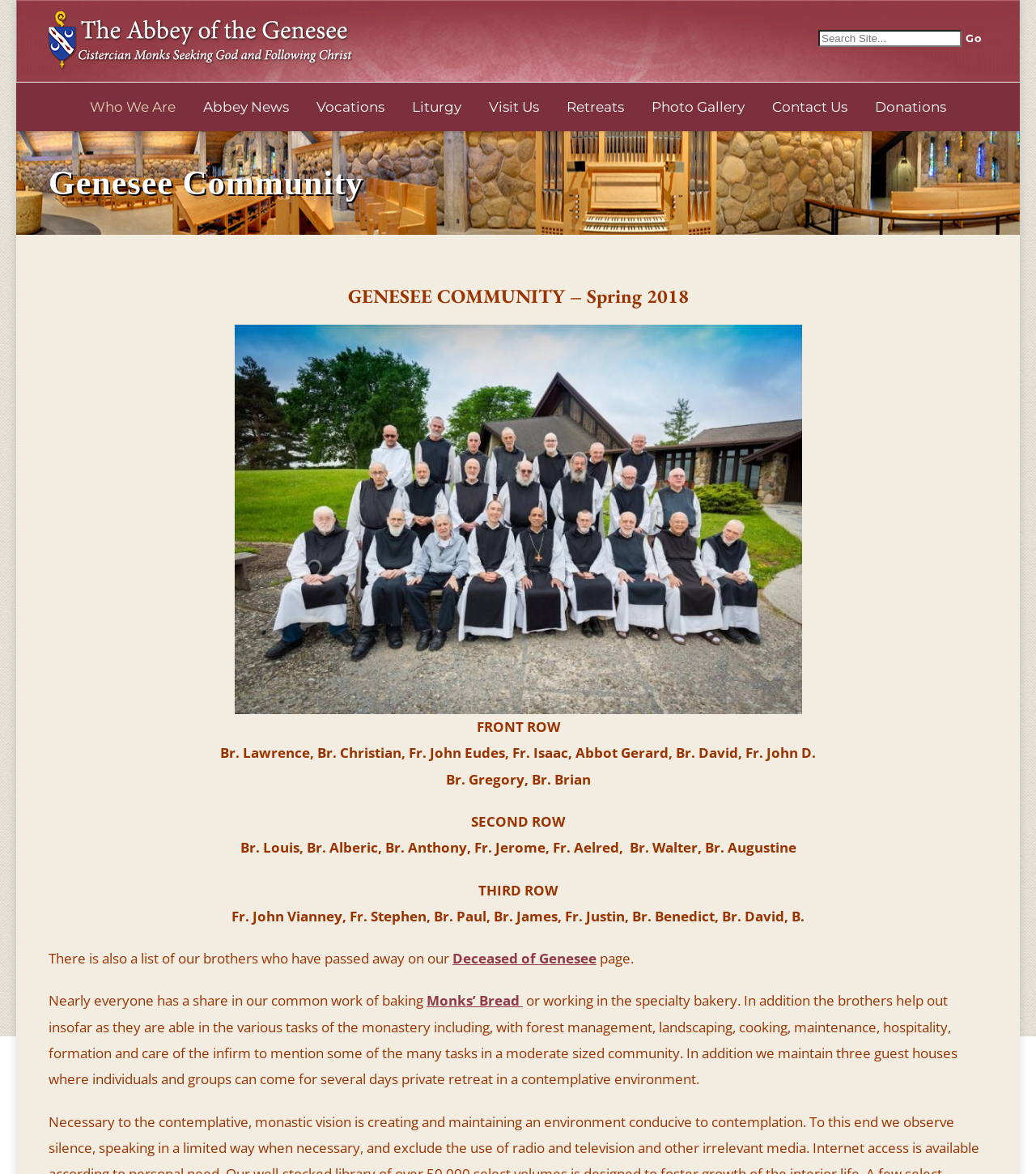Specify the bounding box coordinates of the element's region that should be clicked to achieve the following instruction: "Type in the 'Name' textbox". The bounding box coordinates consist of four float numbers between 0 and 1, in the format [left, top, right, bottom].

None